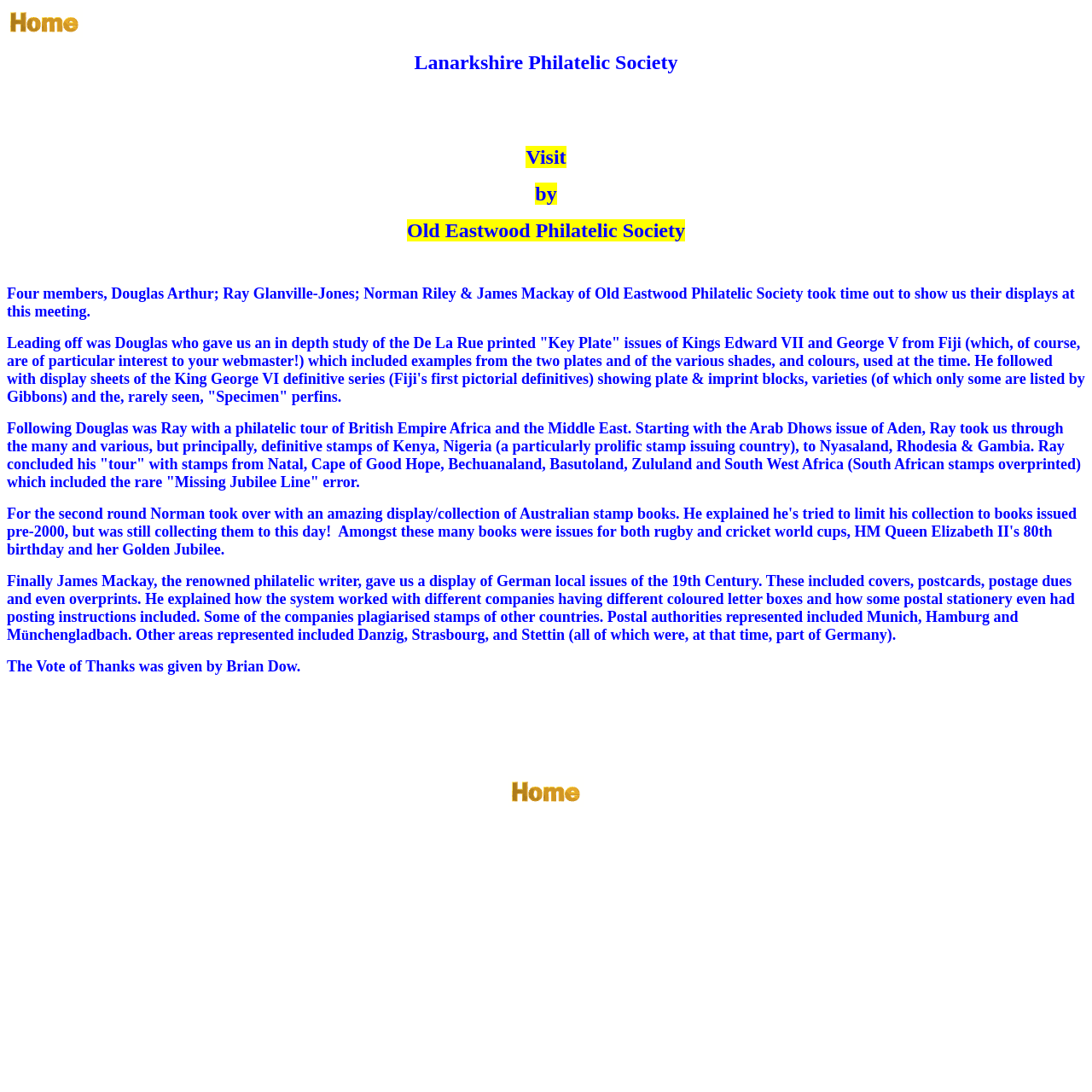What is the topic of James Mackay's display?
Based on the image, answer the question in a detailed manner.

I found this answer by reading the text element with the description 'Finally James Mackay, the renowned philatelic writer, gave us a display of German local issues of the 19th Century.' which is a StaticText element with bounding box coordinates [0.006, 0.524, 0.984, 0.589].